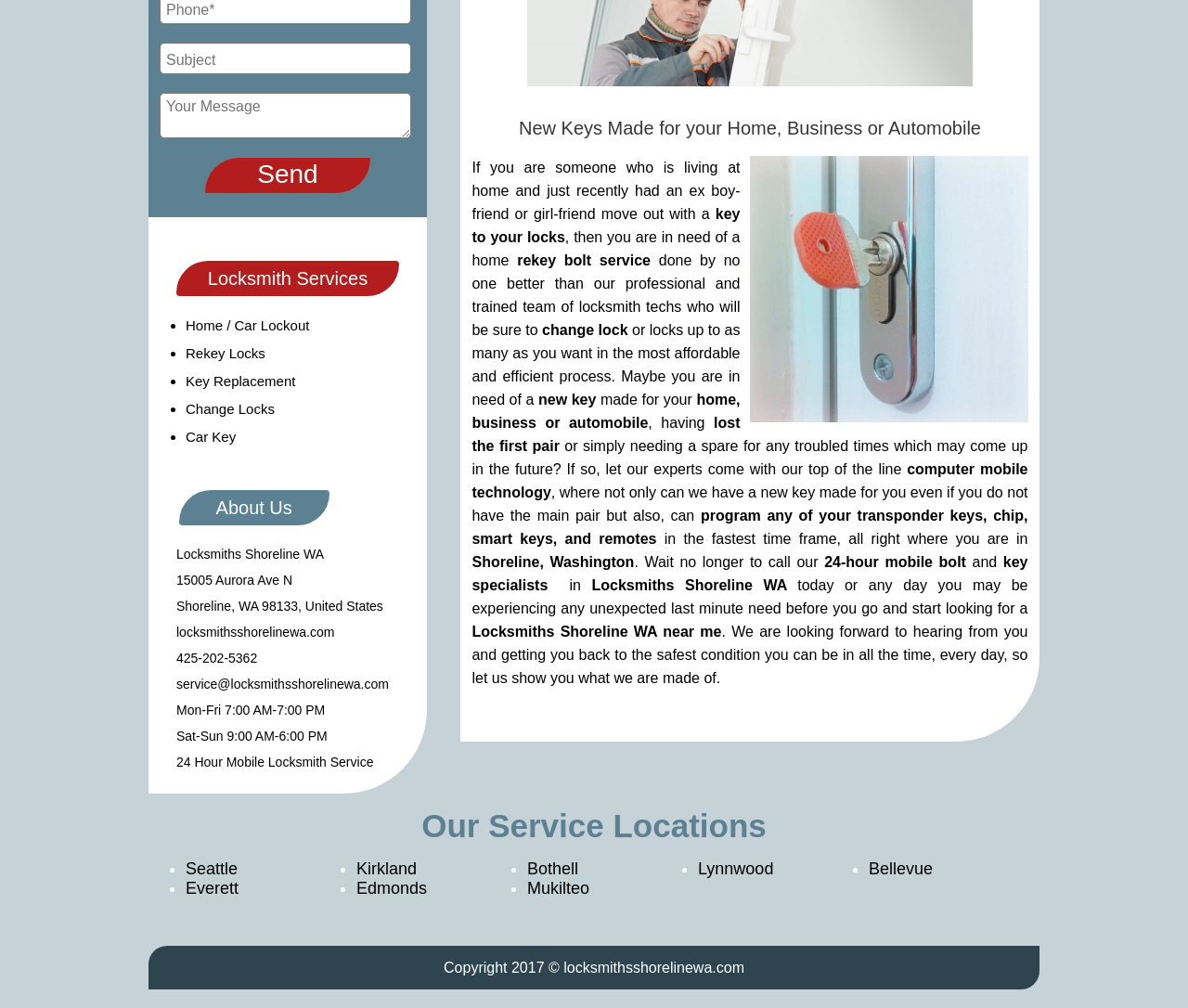Specify the bounding box coordinates of the area that needs to be clicked to achieve the following instruction: "Send a message".

[0.172, 0.156, 0.312, 0.193]